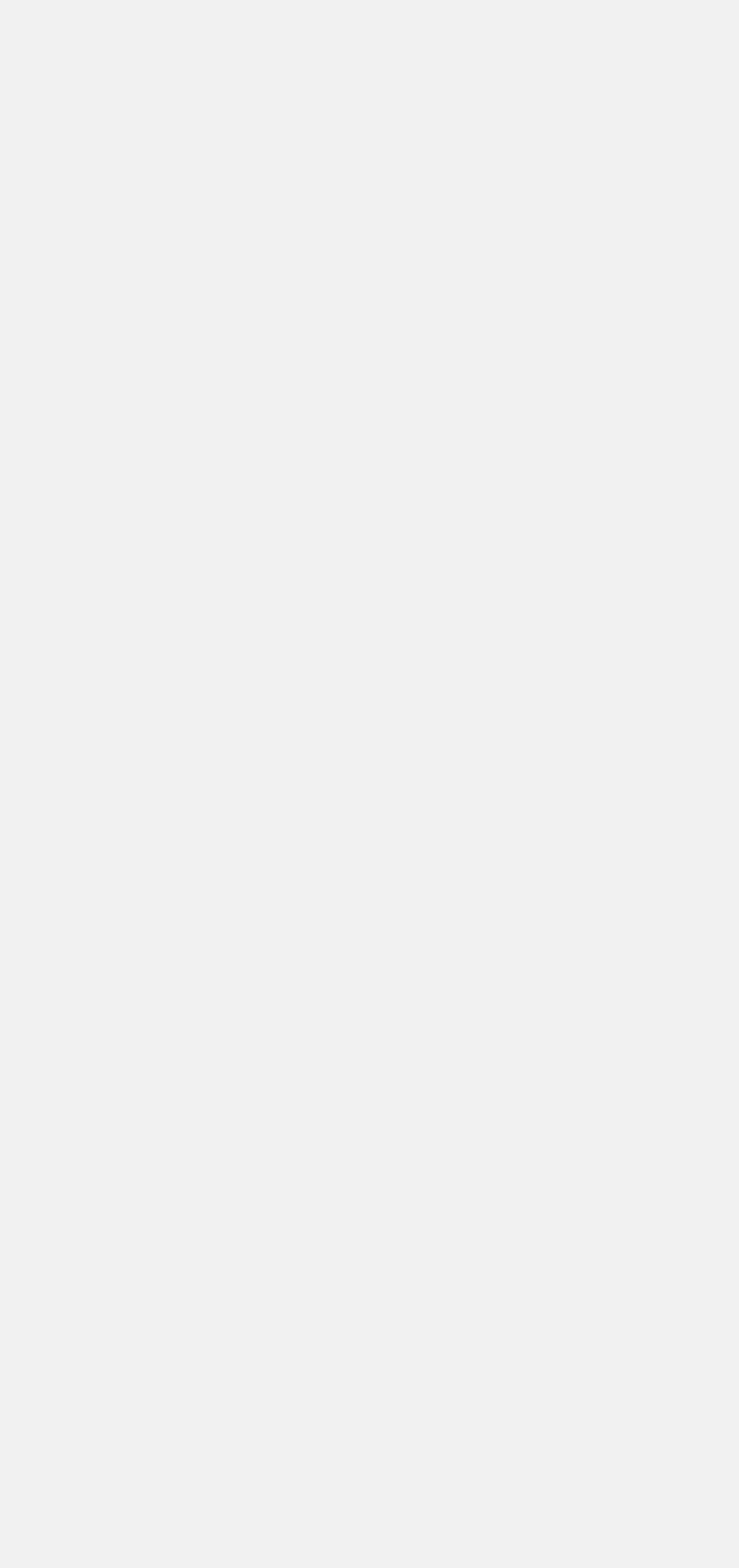Refer to the screenshot and give an in-depth answer to this question: What is the text above the navigation links?

I found the text above the navigation links by looking at the navigation section of the webpage, where it says 'Posts' above the links.